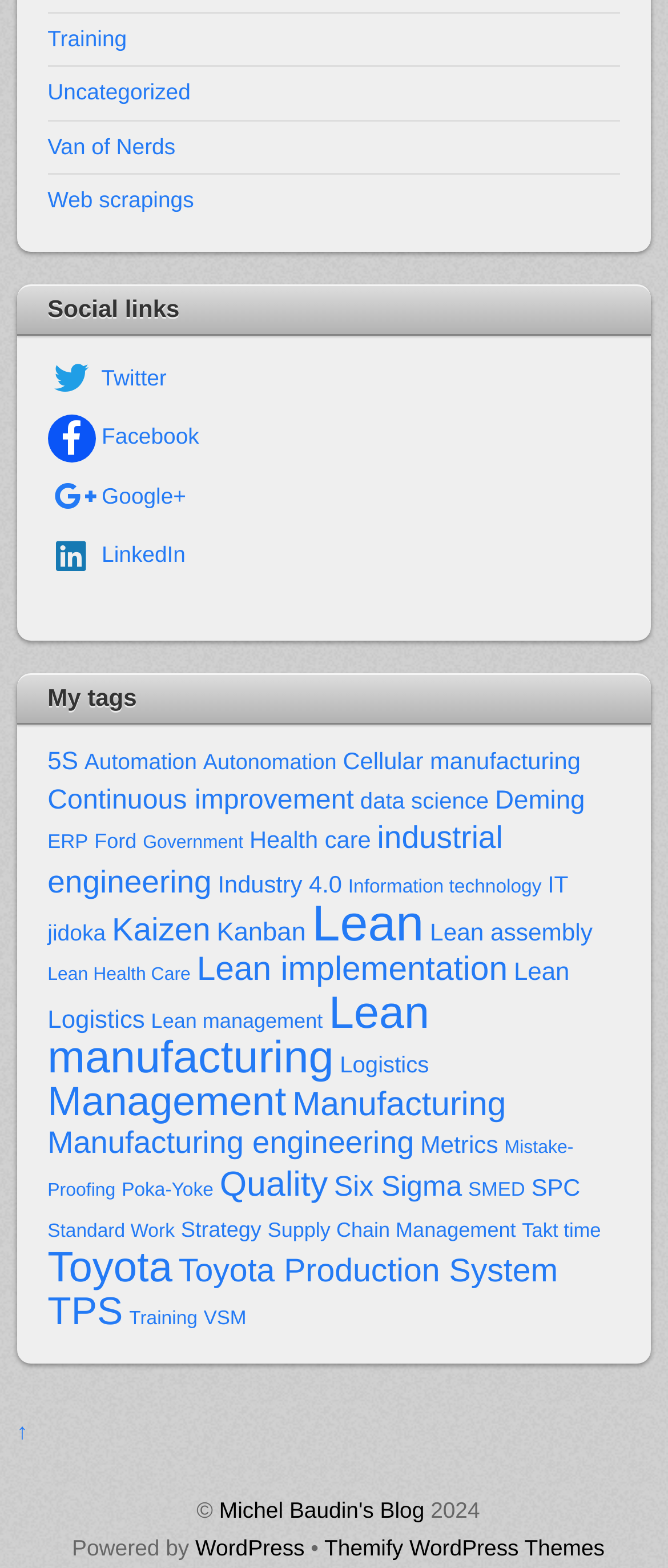What is the name of the blog?
Using the image as a reference, give an elaborate response to the question.

I found the answer by looking at the link at the bottom of the webpage, which says 'Michel Baudin's Blog'.